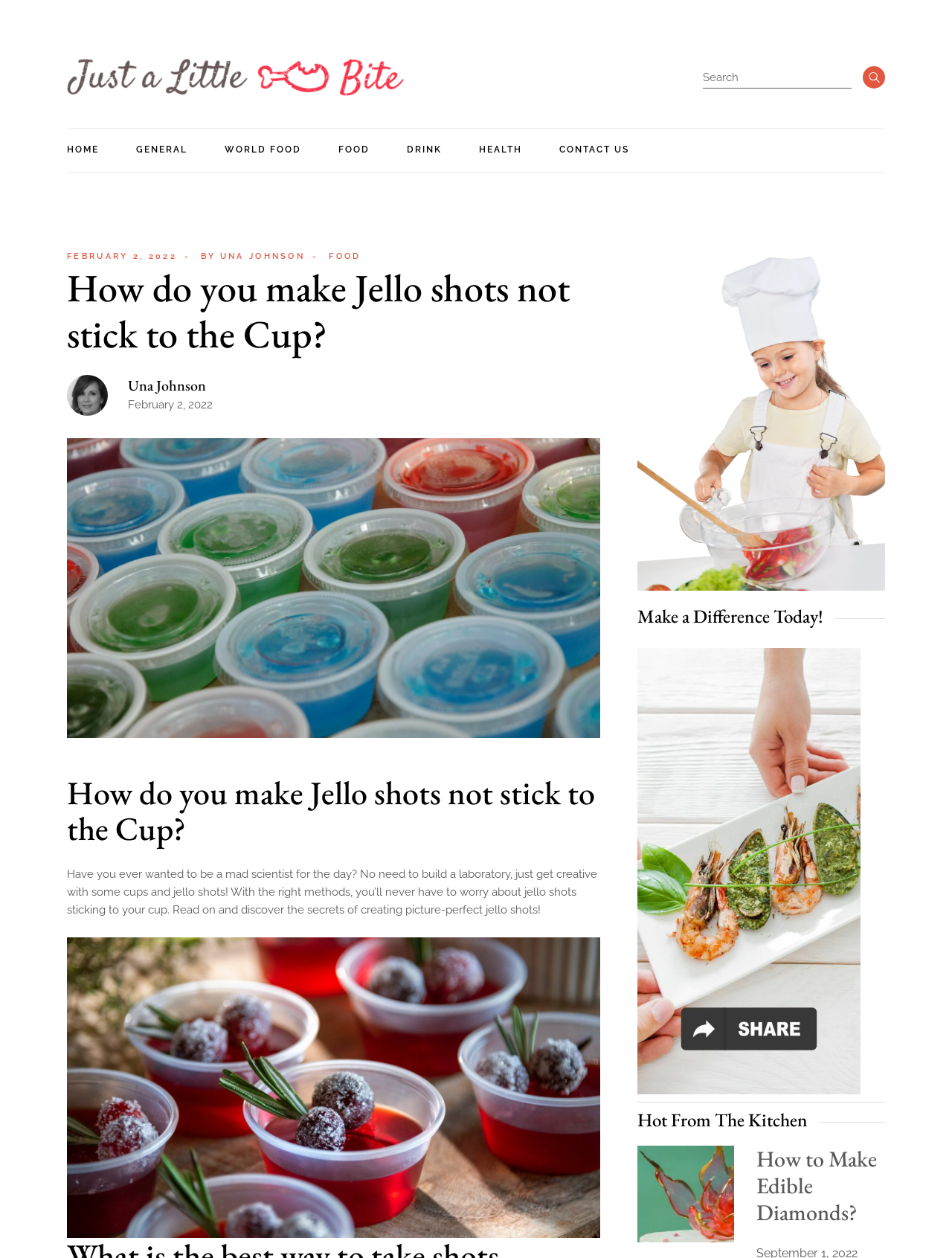Please give a concise answer to this question using a single word or phrase: 
How many categories are in the top menu?

9